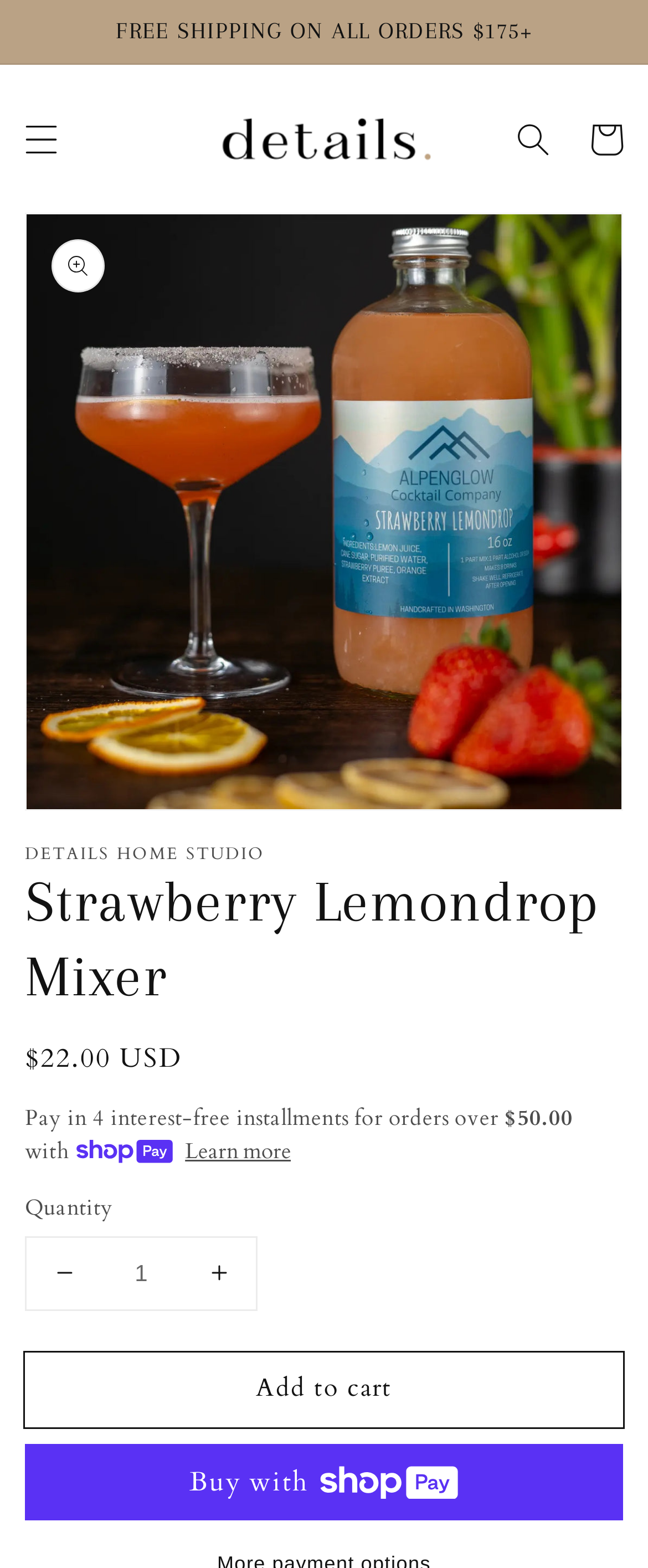Given the description Learn more, predict the bounding box coordinates of the UI element. Ensure the coordinates are in the format (top-left x, top-left y, bottom-right x, bottom-right y) and all values are between 0 and 1.

[0.286, 0.724, 0.45, 0.745]